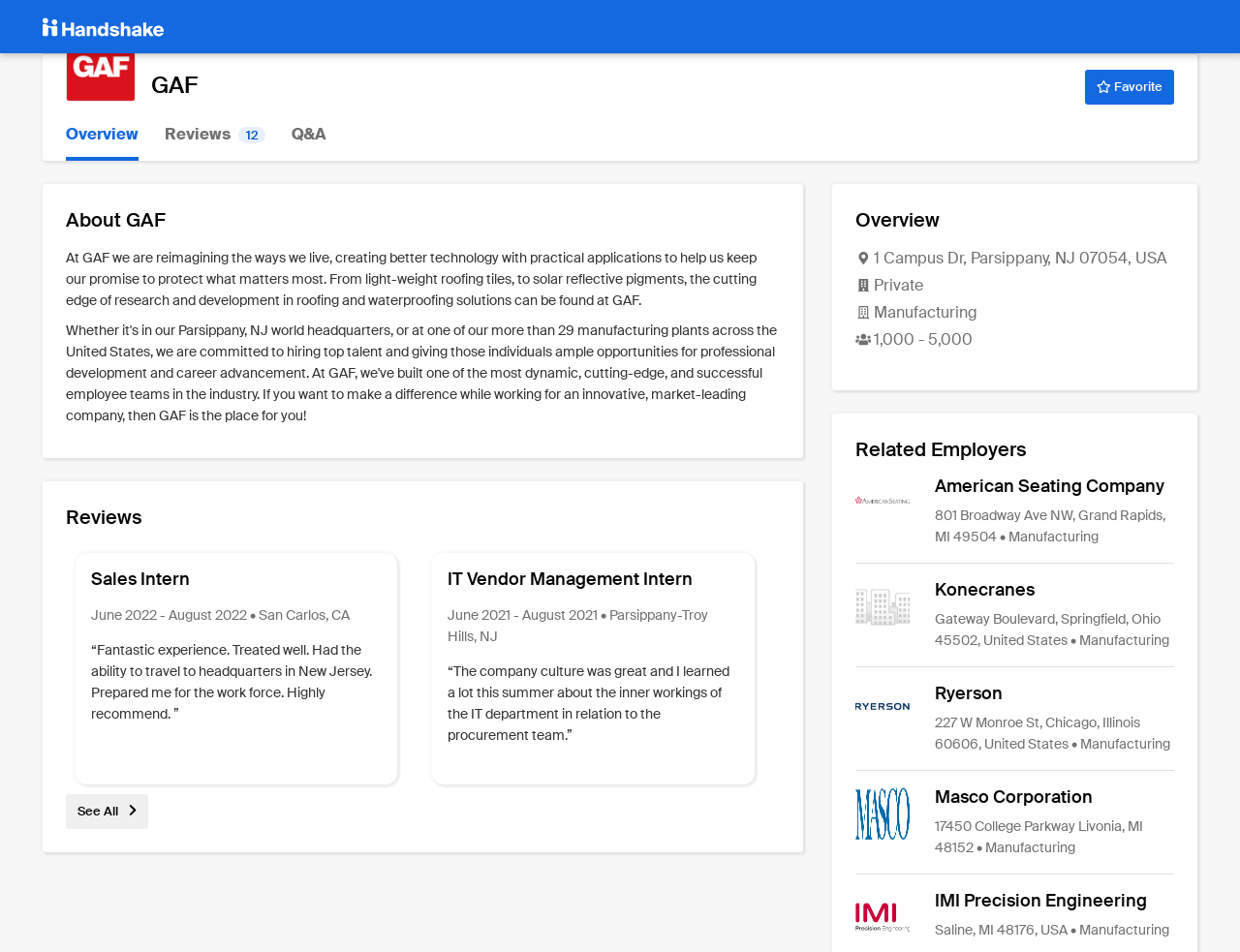Kindly provide the bounding box coordinates of the section you need to click on to fulfill the given instruction: "Explore 'Q&A' section".

[0.235, 0.114, 0.263, 0.169]